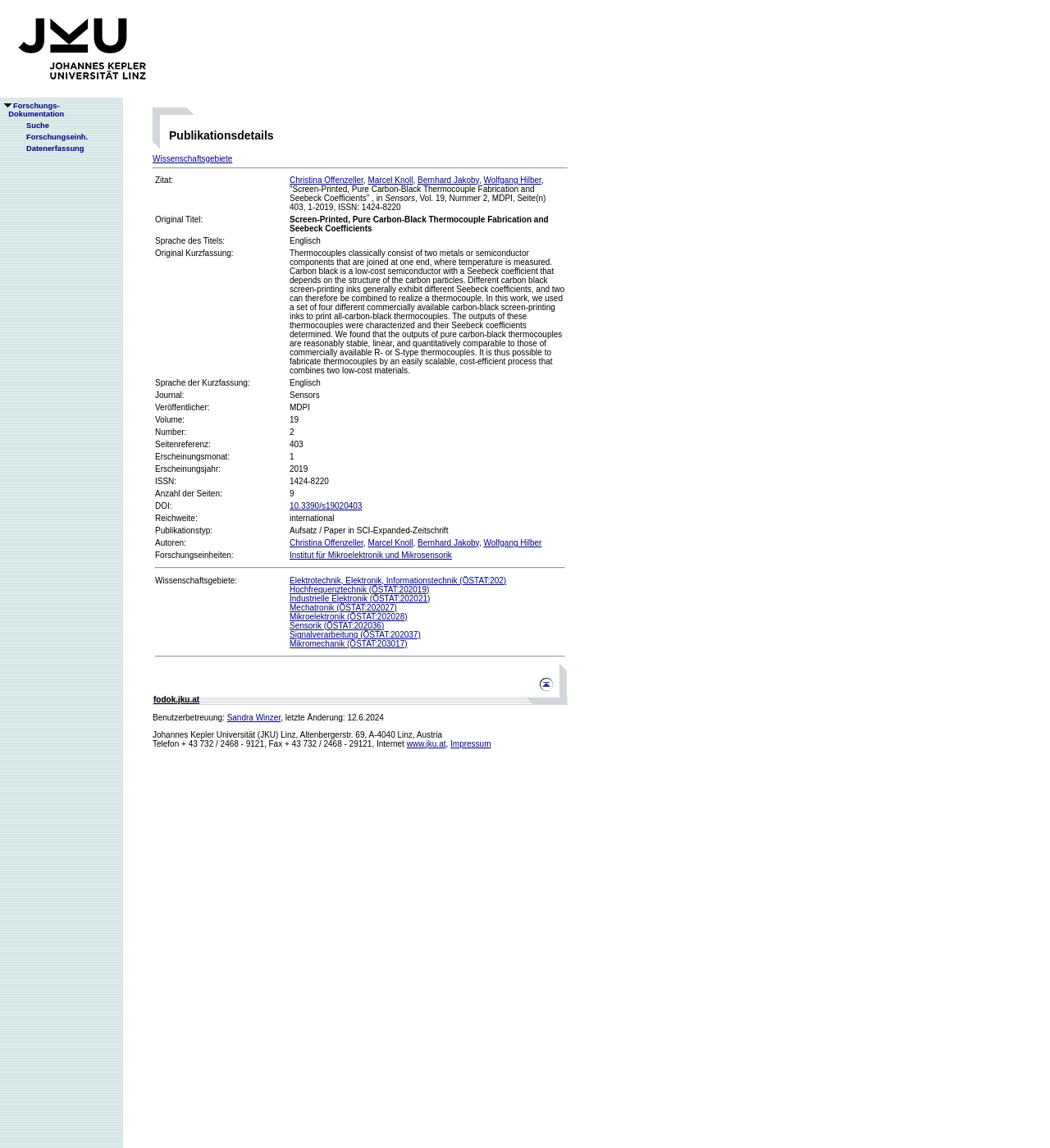With reference to the image, please provide a detailed answer to the following question: What is the volume number of the publication?

I found the volume number of the publication by looking at the table with the publication details, where the volume number is listed as '19'.